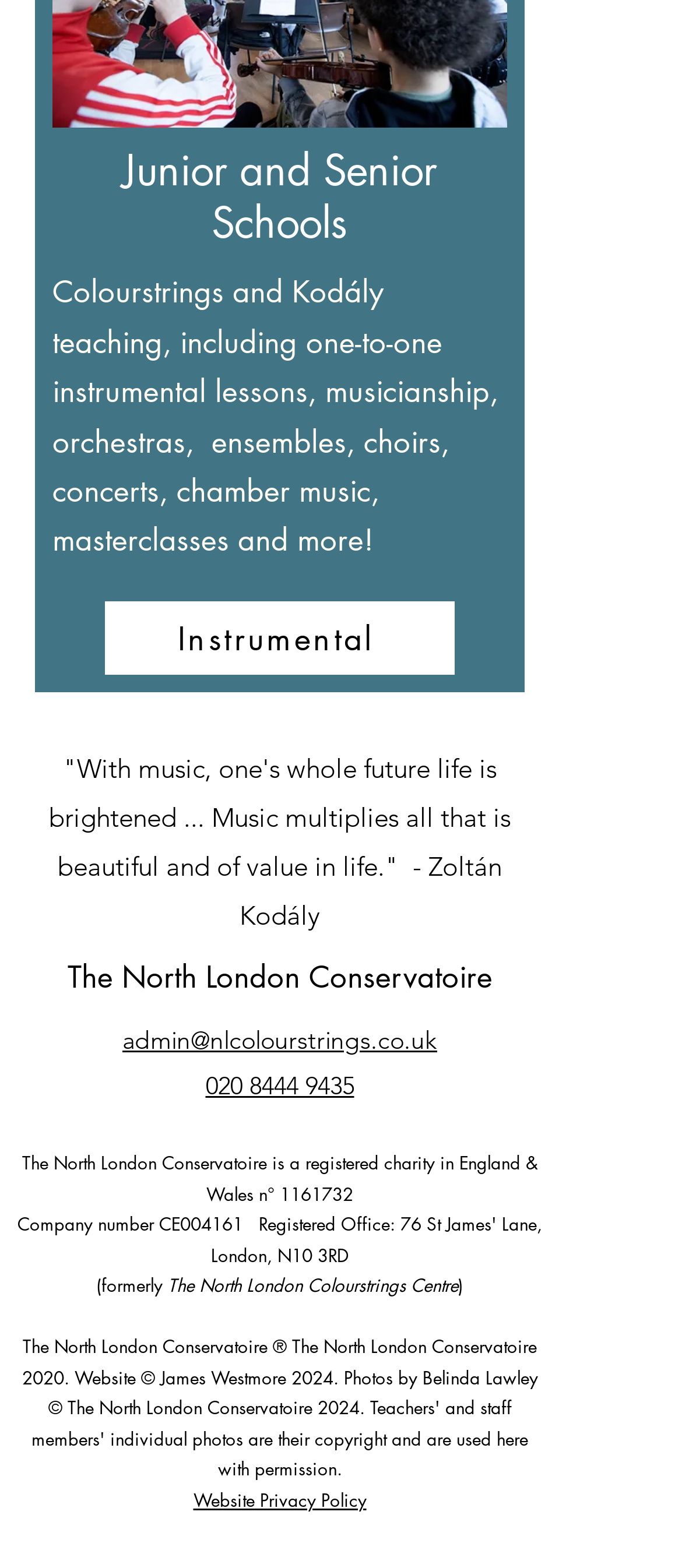What is the charity registration number?
Provide a well-explained and detailed answer to the question.

The webpage mentions 'The North London Conservatoire is a registered charity in England & Wales n°1161732' in the StaticText element, indicating that the charity registration number is 1161732.